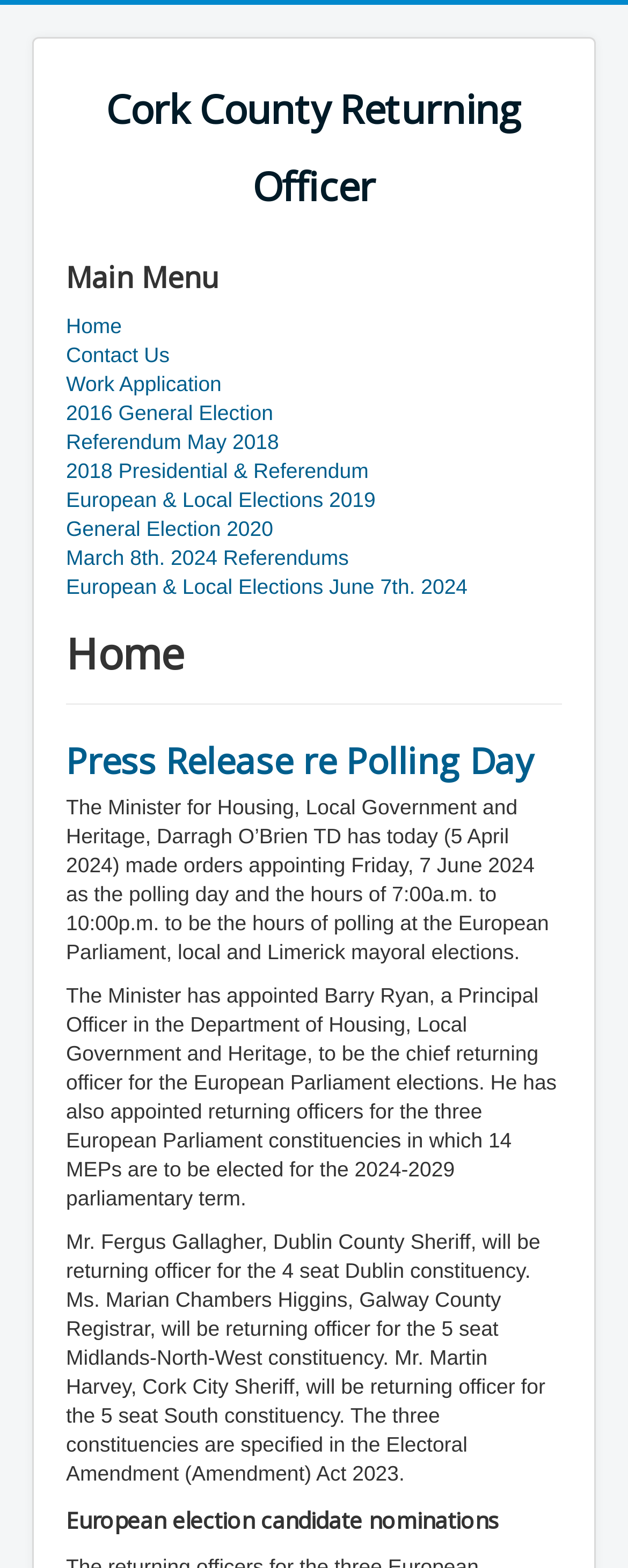Given the element description WAIS Reliquary, specify the bounding box coordinates of the corresponding UI element in the format (top-left x, top-left y, bottom-right x, bottom-right y). All values must be between 0 and 1.

None